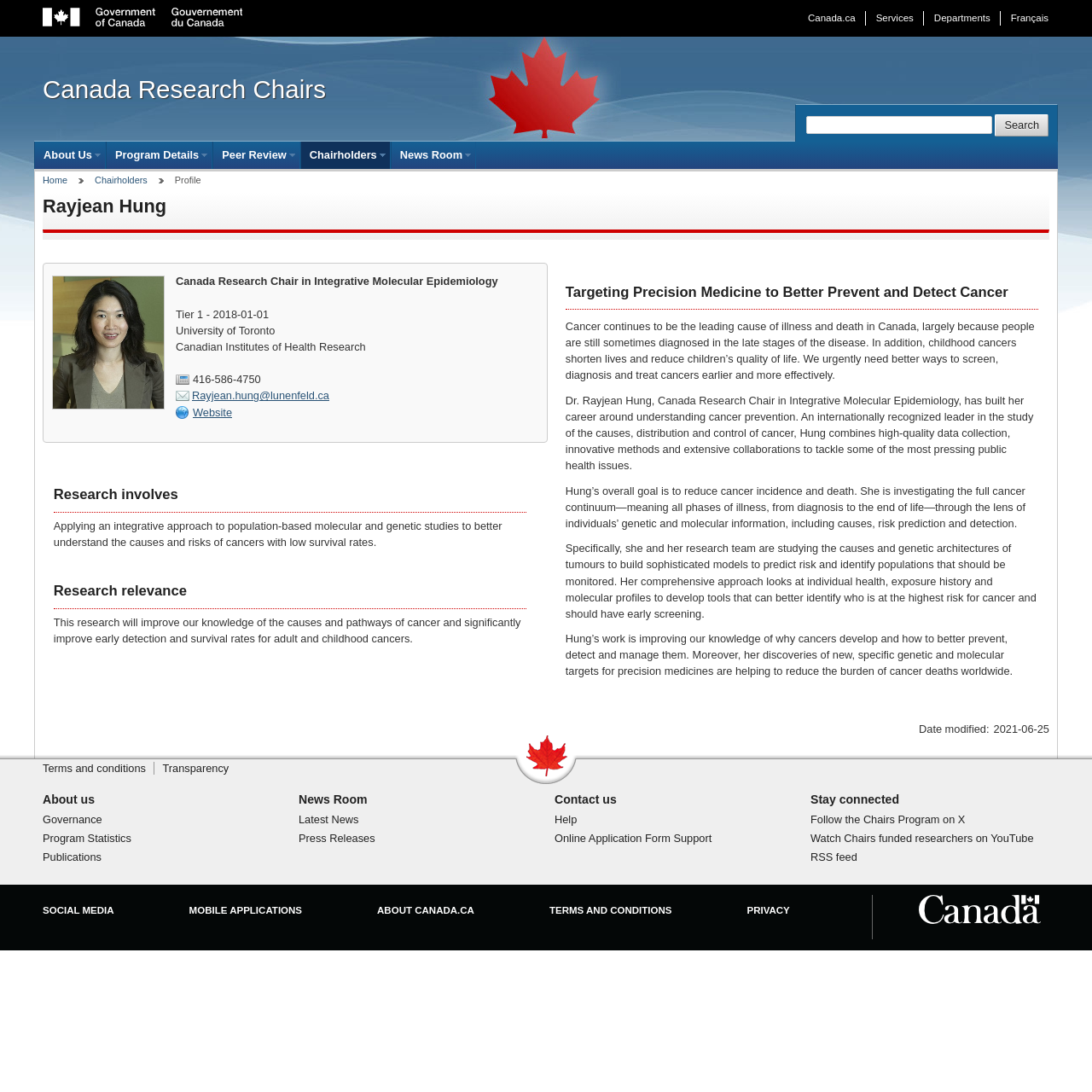Predict the bounding box of the UI element based on this description: "About Canada.ca".

[0.345, 0.829, 0.434, 0.838]